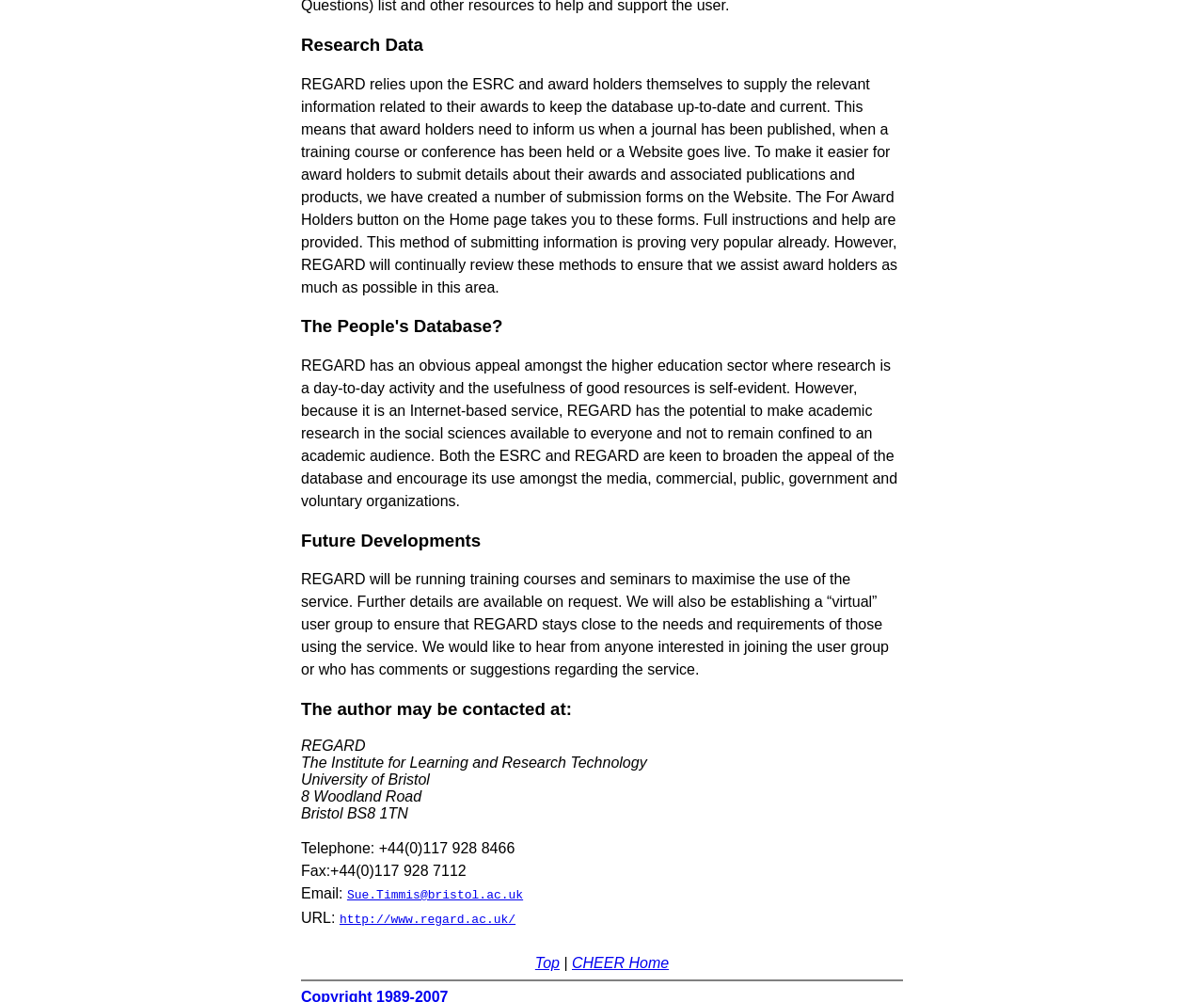Look at the image and answer the question in detail:
Who is the target audience of the REGARD database?

The target audience of the REGARD database is not limited to the higher education sector, but also includes the media, commercial, public, government, and voluntary organizations, as stated in the text 'REGARD has the potential to make academic research in the social sciences available to everyone and not to remain confined to an academic audience.'